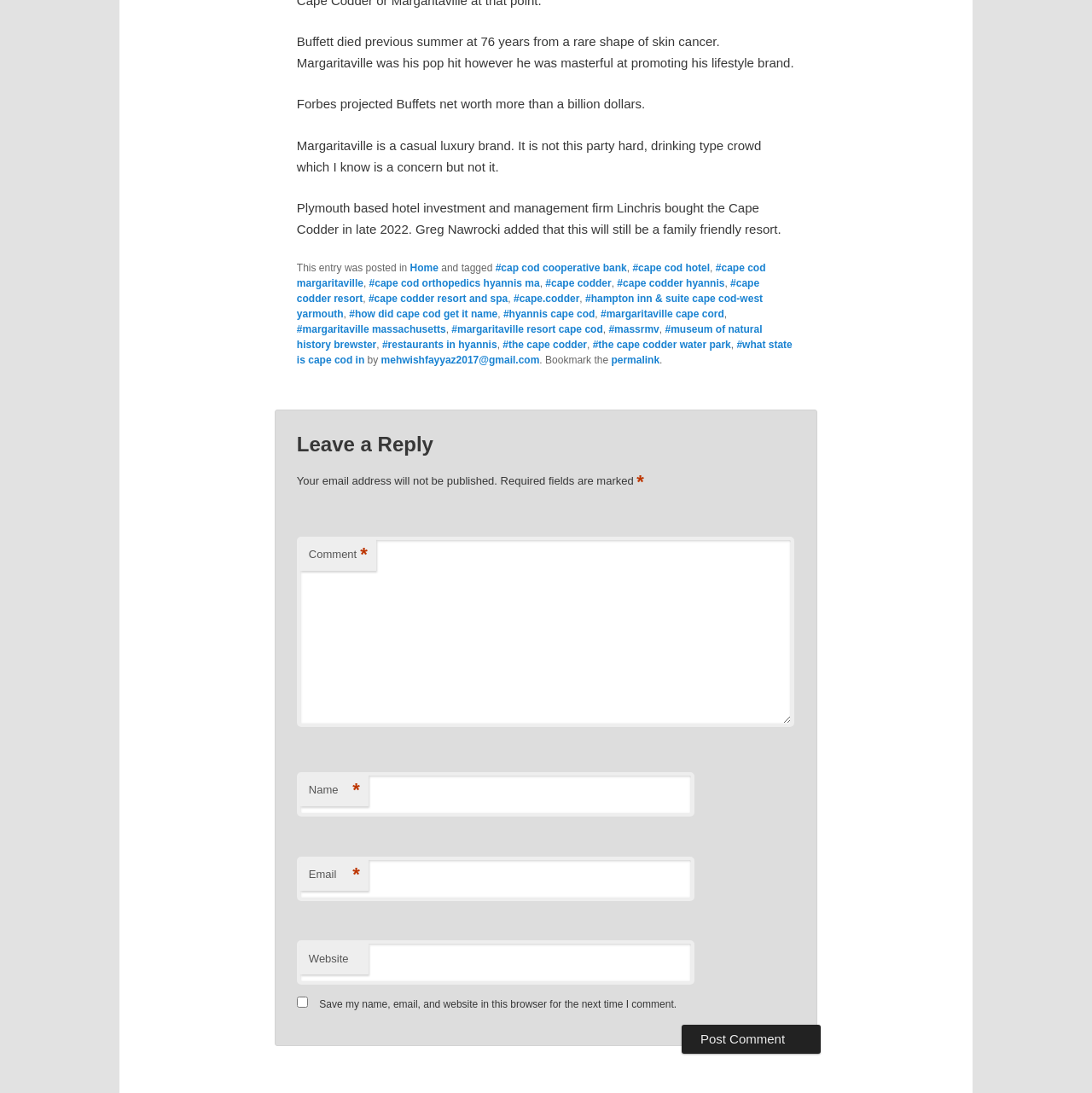Look at the image and answer the question in detail:
Who bought the Cape Codder in 2022?

According to the text, 'Plymouth based hotel investment and management firm Linchris bought the Cape Codder in late 2022.' This indicates that Linchris was the company that purchased the Cape Codder in 2022.